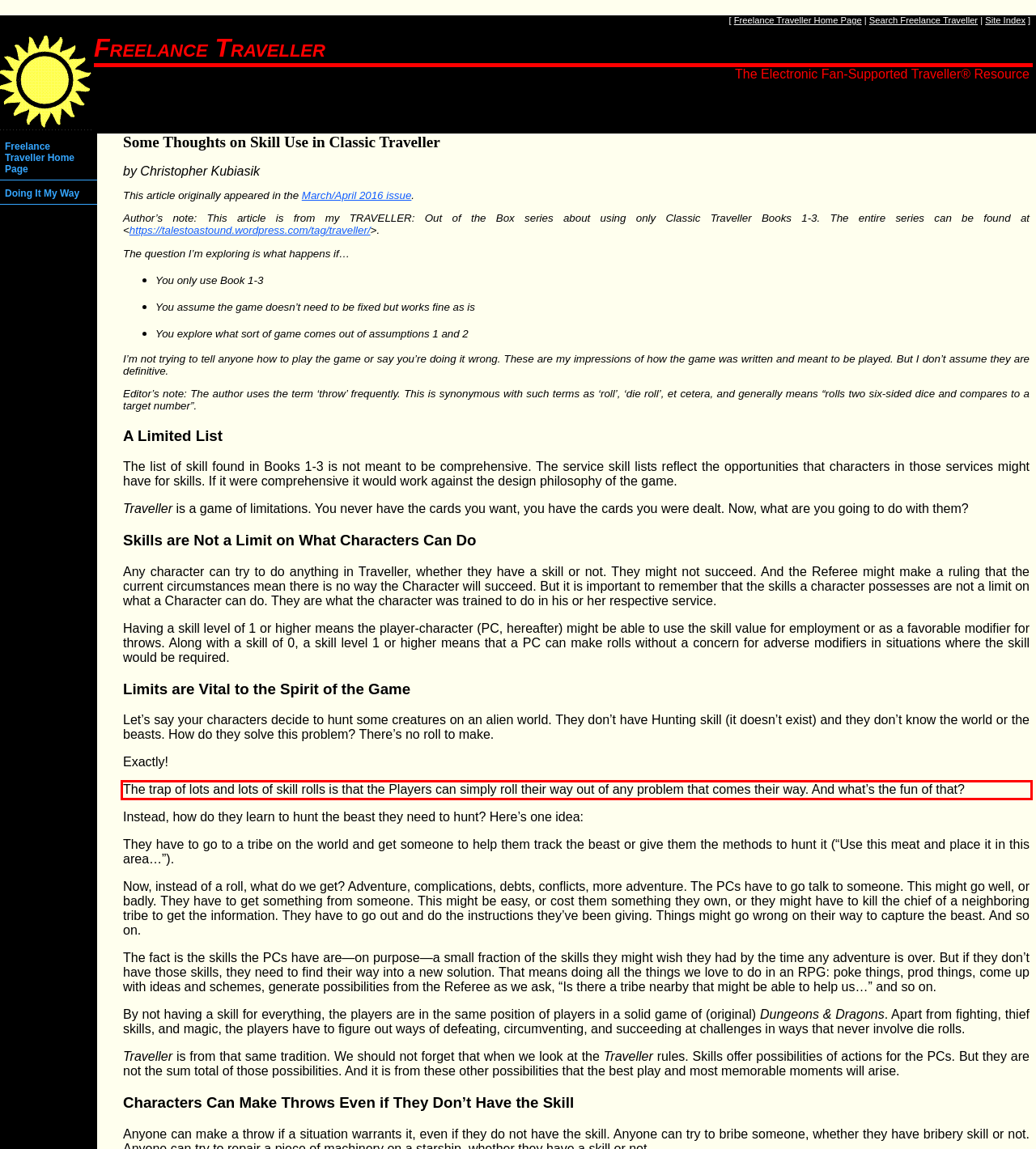Observe the screenshot of the webpage that includes a red rectangle bounding box. Conduct OCR on the content inside this red bounding box and generate the text.

The trap of lots and lots of skill rolls is that the Players can simply roll their way out of any problem that comes their way. And what’s the fun of that?